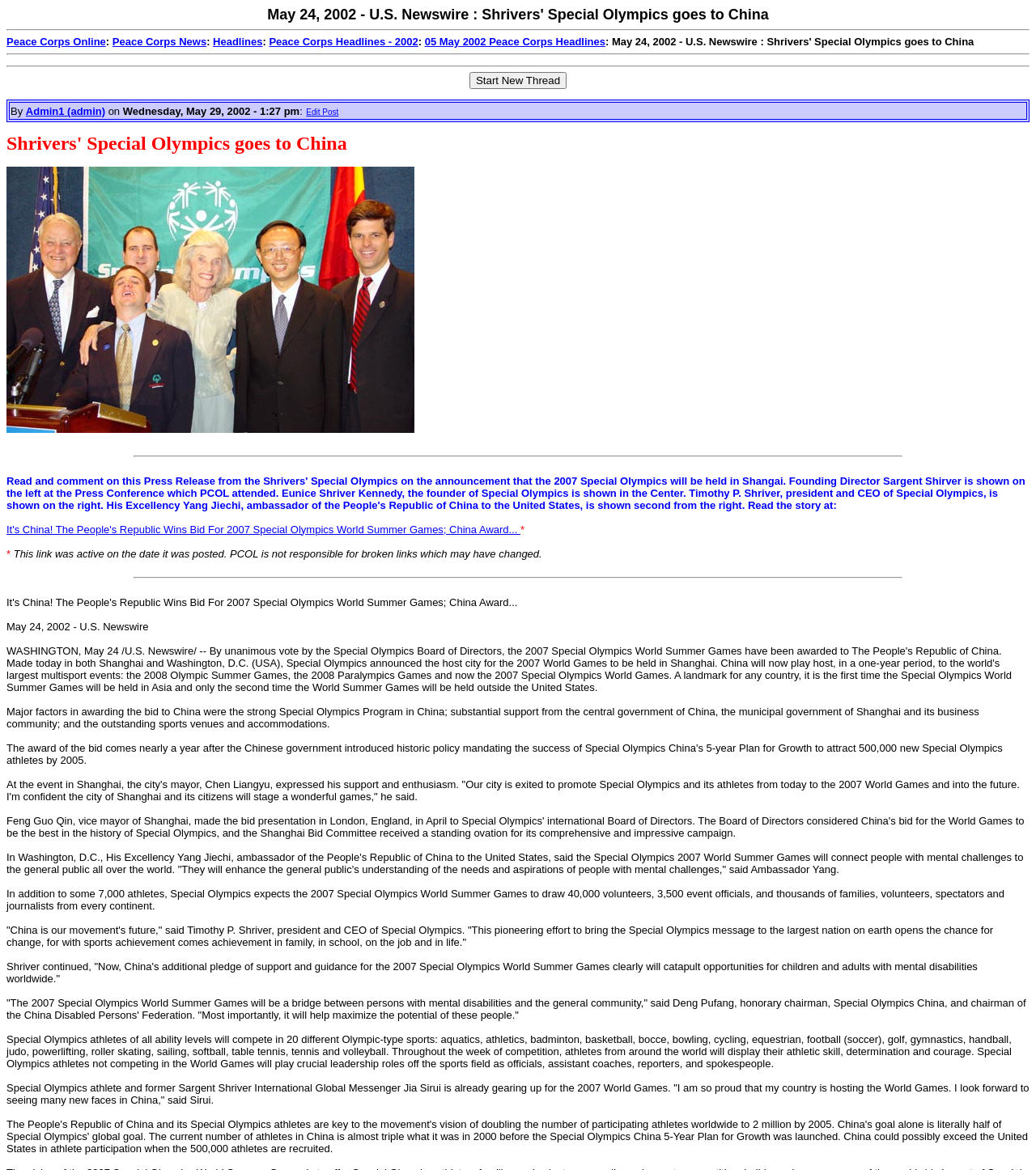Could you find the bounding box coordinates of the clickable area to complete this instruction: "Click on the 'Start New Thread' button"?

[0.453, 0.062, 0.547, 0.076]